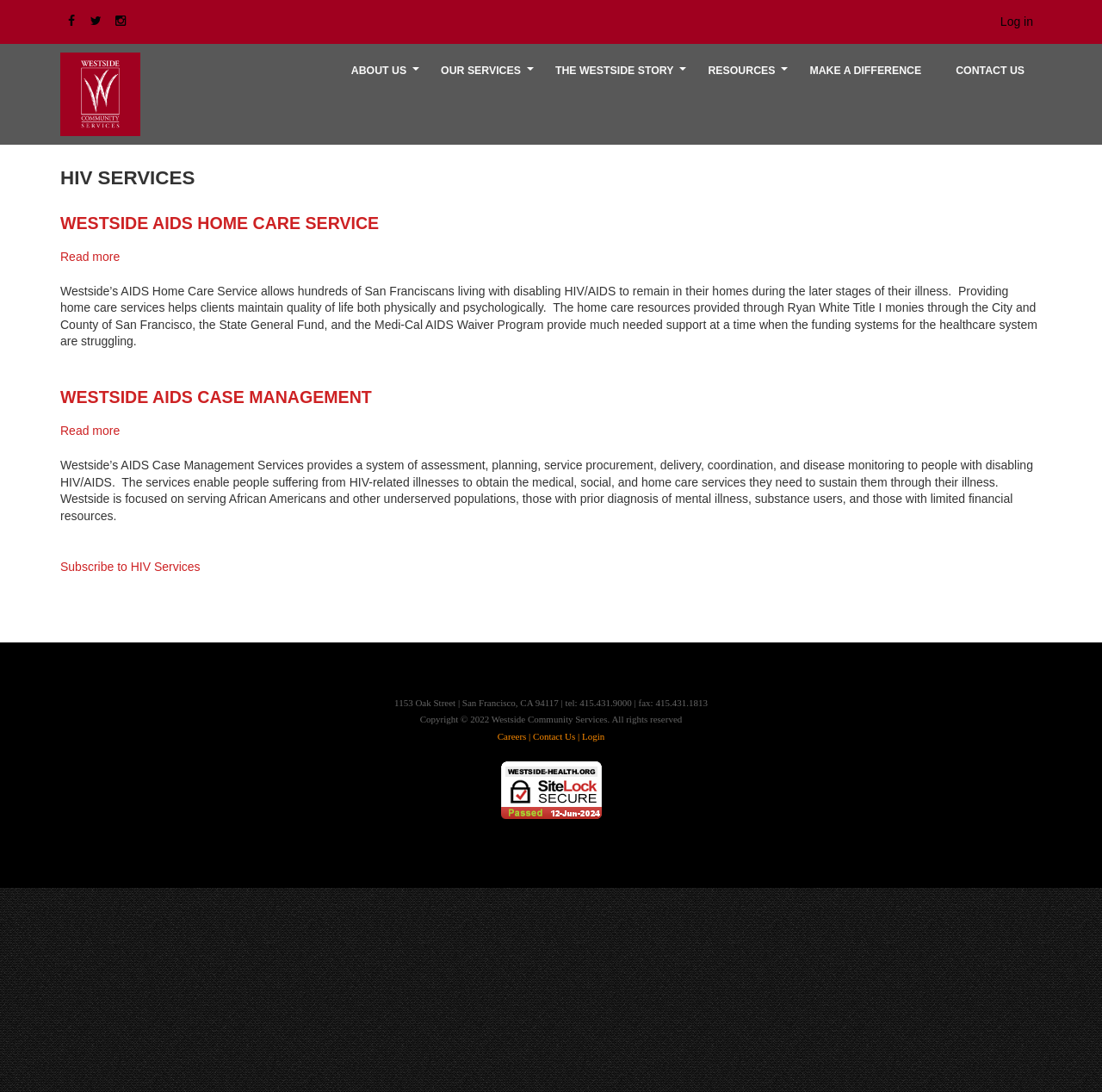Consider the image and give a detailed and elaborate answer to the question: 
What is the focus of Westside’s AIDS Case Management Services?

The focus of Westside’s AIDS Case Management Services can be inferred from the text 'Westside is focused on serving African Americans and other underserved populations, those with prior diagnosis of mental illness, substance users, and those with limited financial resources.' which indicates that the service is focused on serving specific groups of people.